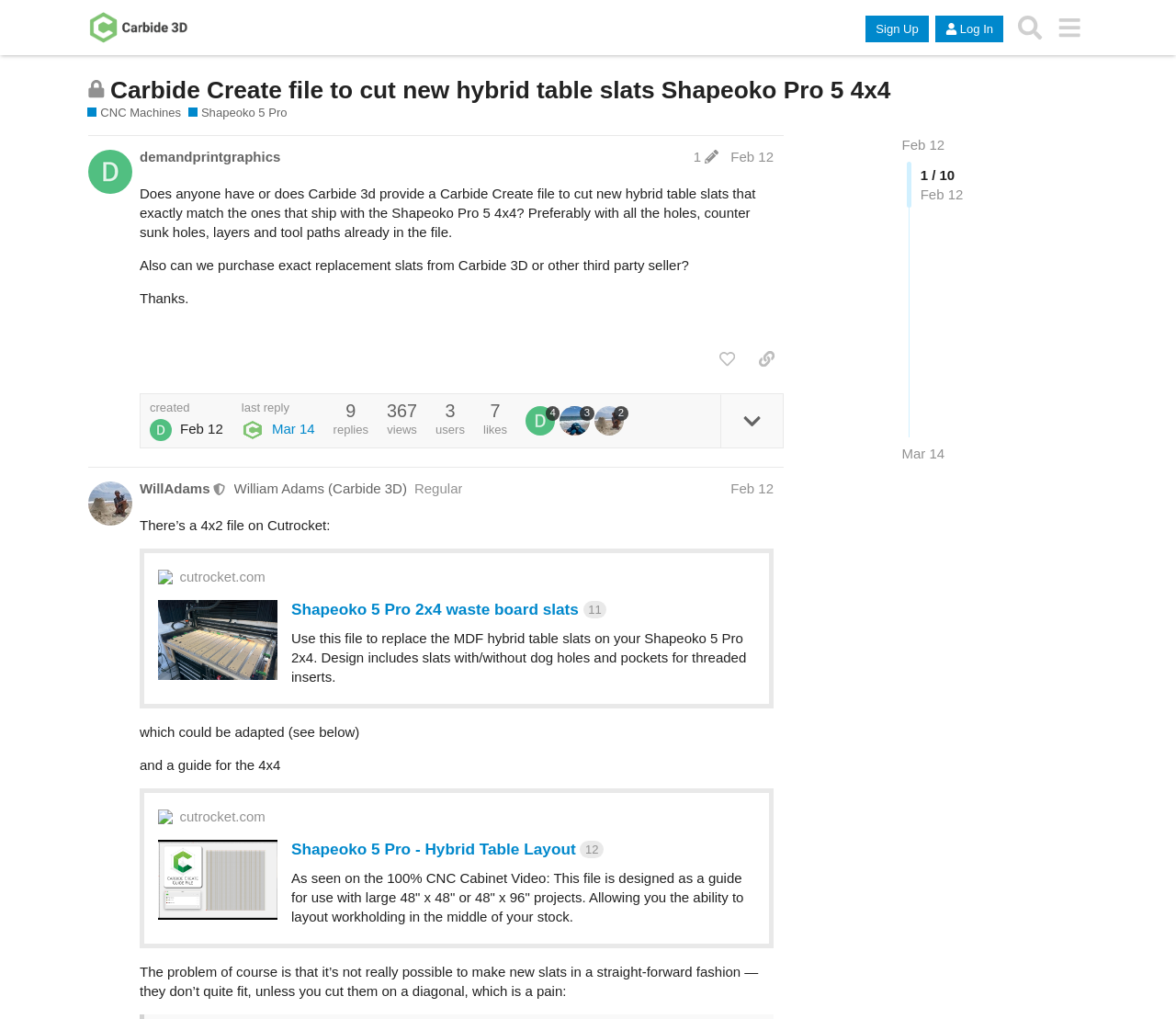Use a single word or phrase to answer the following:
What is the purpose of the file mentioned in the discussion?

Replace MDF hybrid table slats